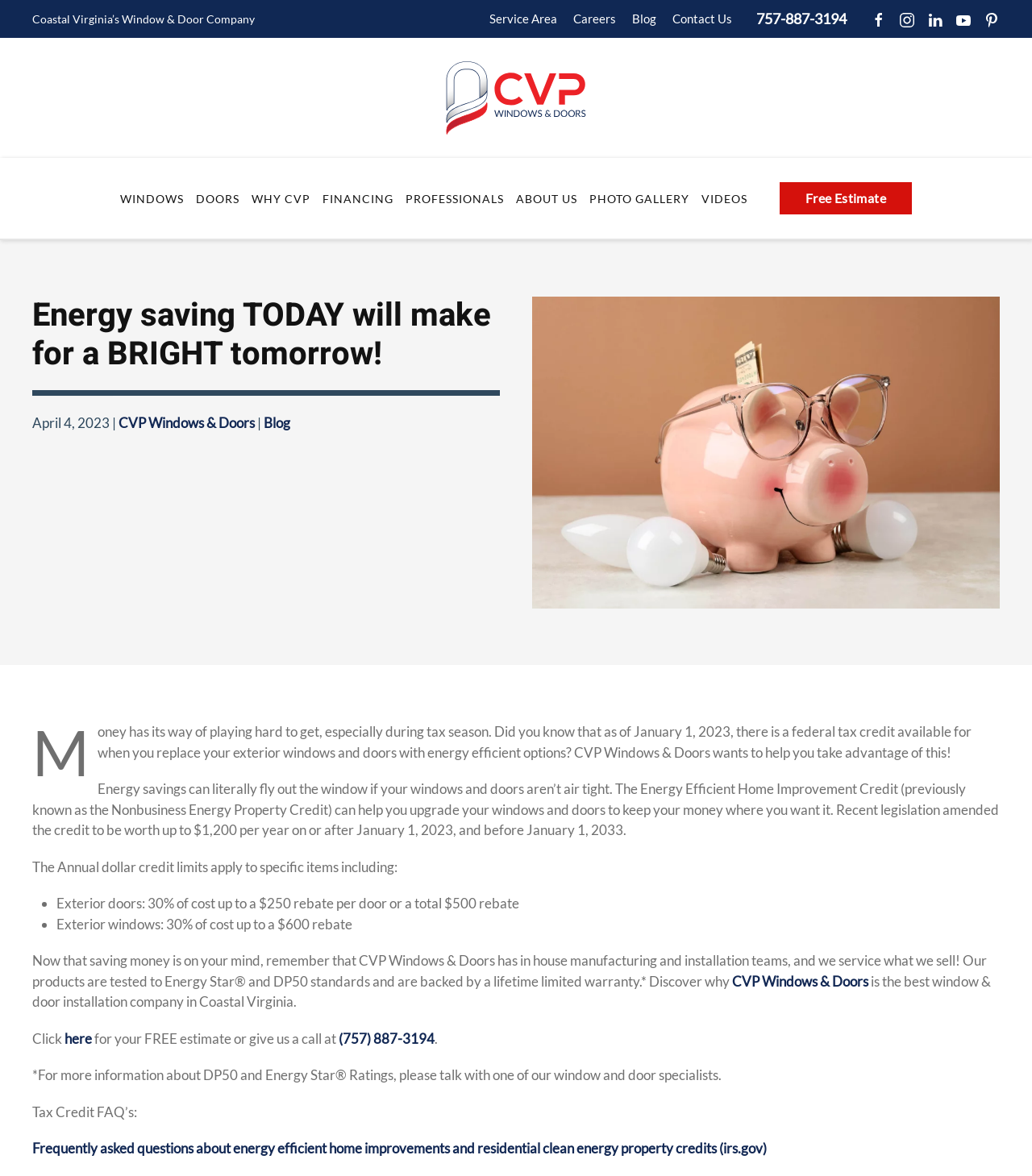Determine the bounding box coordinates of the clickable area required to perform the following instruction: "Click the 'Free Estimate' button". The coordinates should be represented as four float numbers between 0 and 1: [left, top, right, bottom].

[0.755, 0.155, 0.884, 0.182]